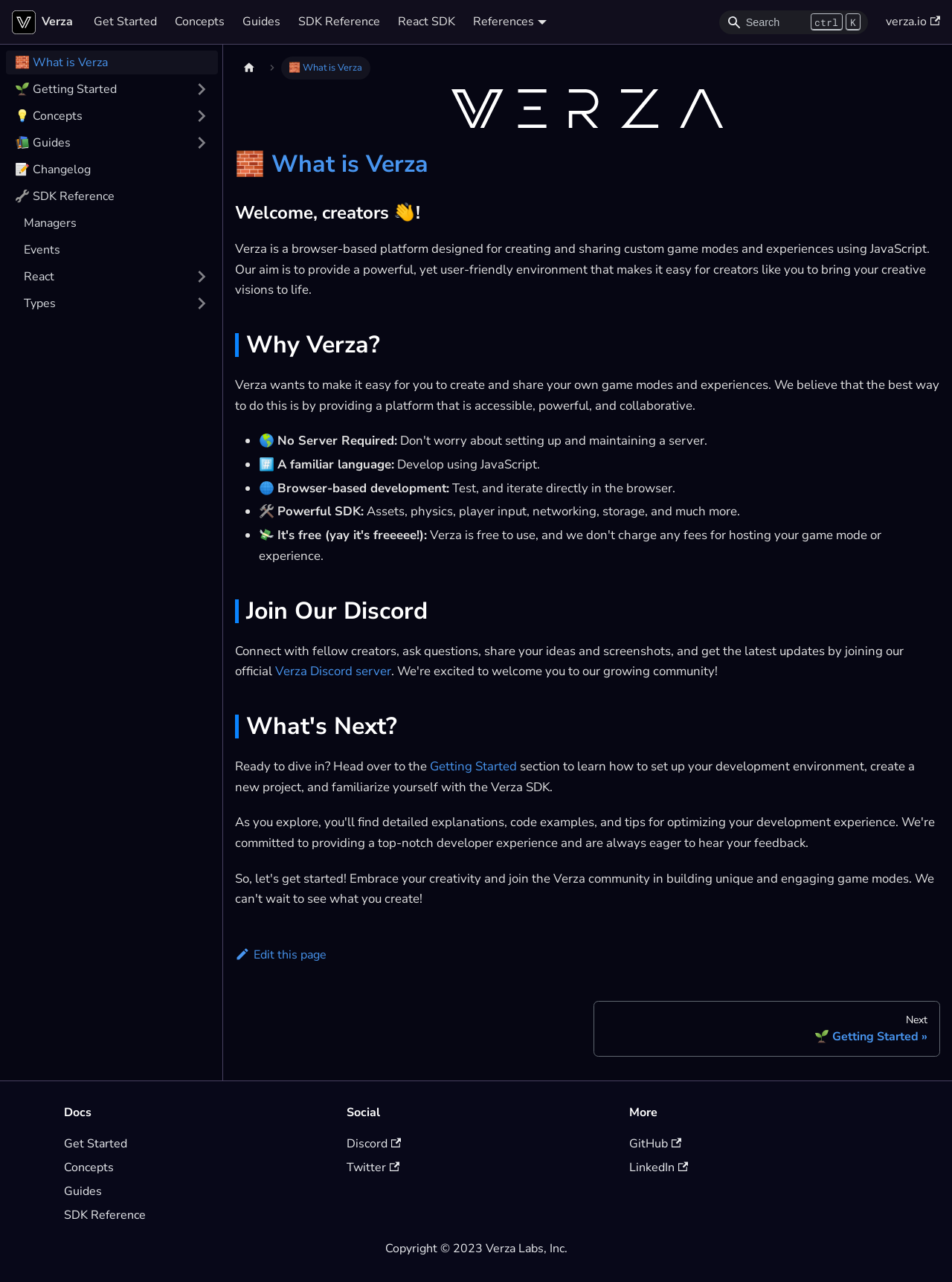Using the description "Guides", predict the bounding box of the relevant HTML element.

[0.067, 0.923, 0.107, 0.936]